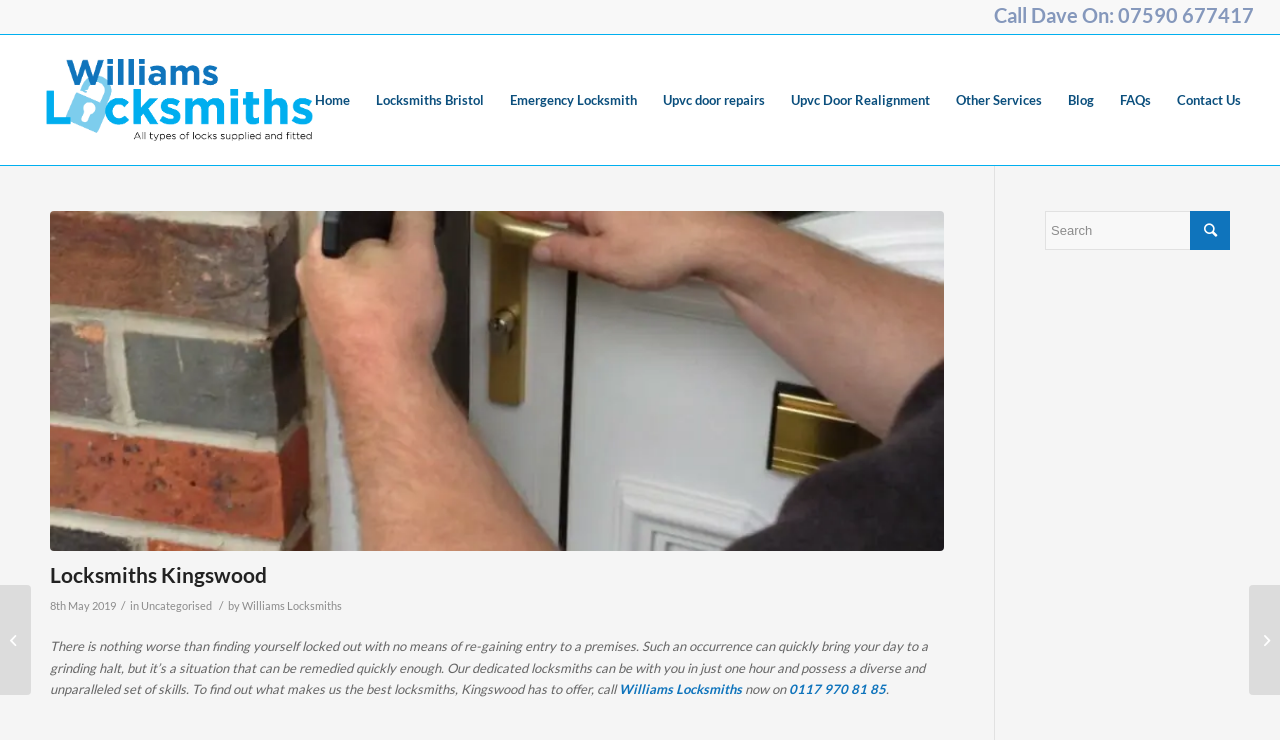What is the phone number to call for locksmith services?
Please analyze the image and answer the question with as much detail as possible.

I found the phone number by looking at the text content of the webpage, specifically the sentence that says 'call Williams Locksmiths now on 0117 970 81 85'.